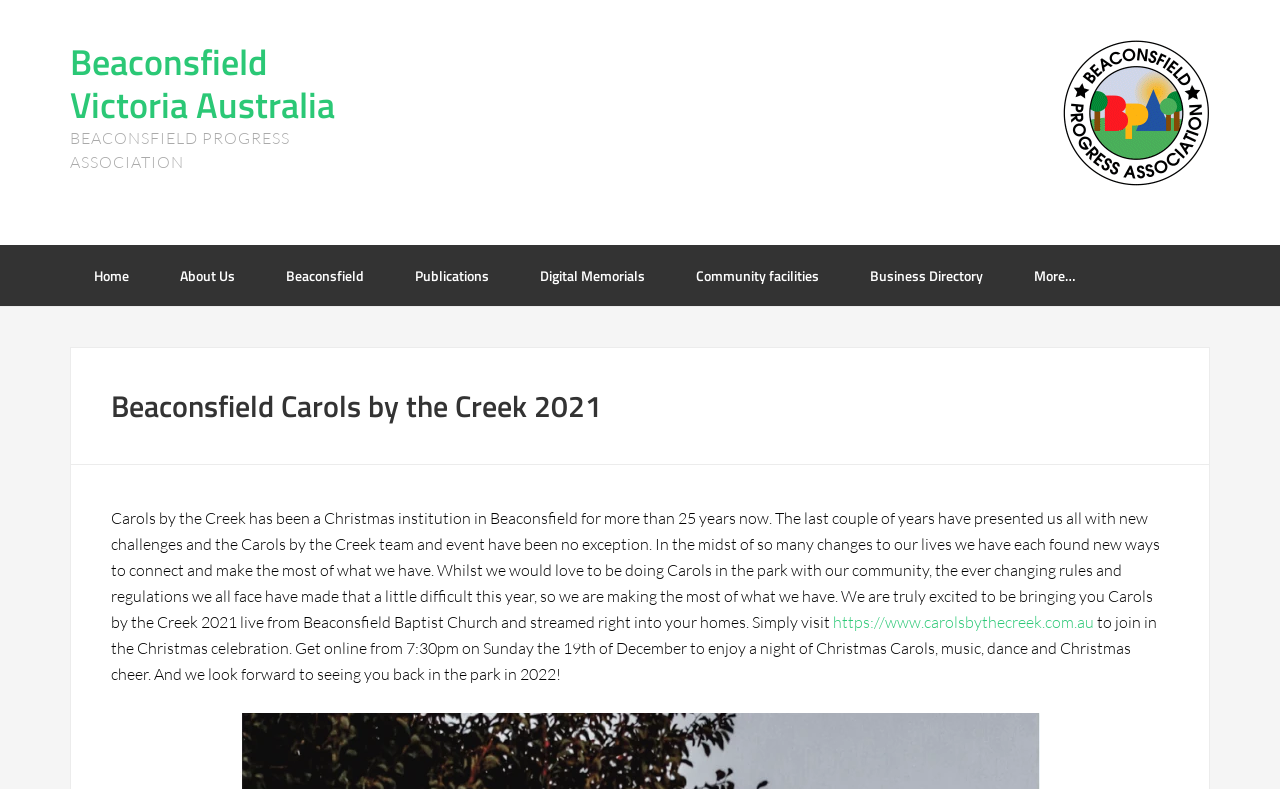Provide a thorough and detailed response to the question by examining the image: 
What is the name of the event?

I determined the answer by looking at the heading 'Beaconsfield Carols by the Creek 2021' which is a prominent element on the webpage, indicating that it is the name of the event.